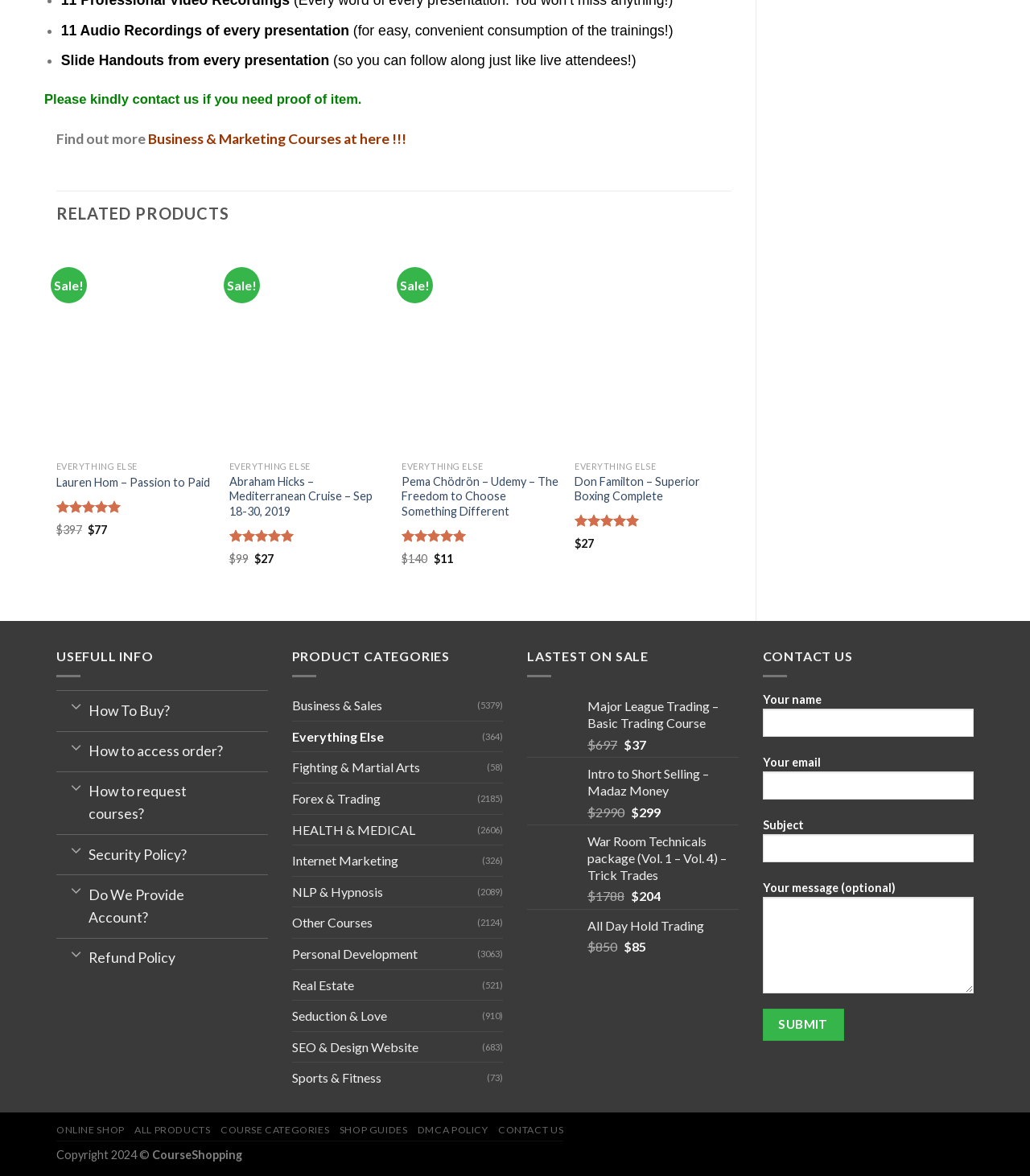What is the original price of the 'Pema Chödrön – Udemy – The Freedom to Choose Something Different' product?
Using the image as a reference, give an elaborate response to the question.

I found the 'Pema Chödrön – Udemy – The Freedom to Choose Something Different' product on the webpage and looked for the original price, which is displayed as 'Original price was: $140'.